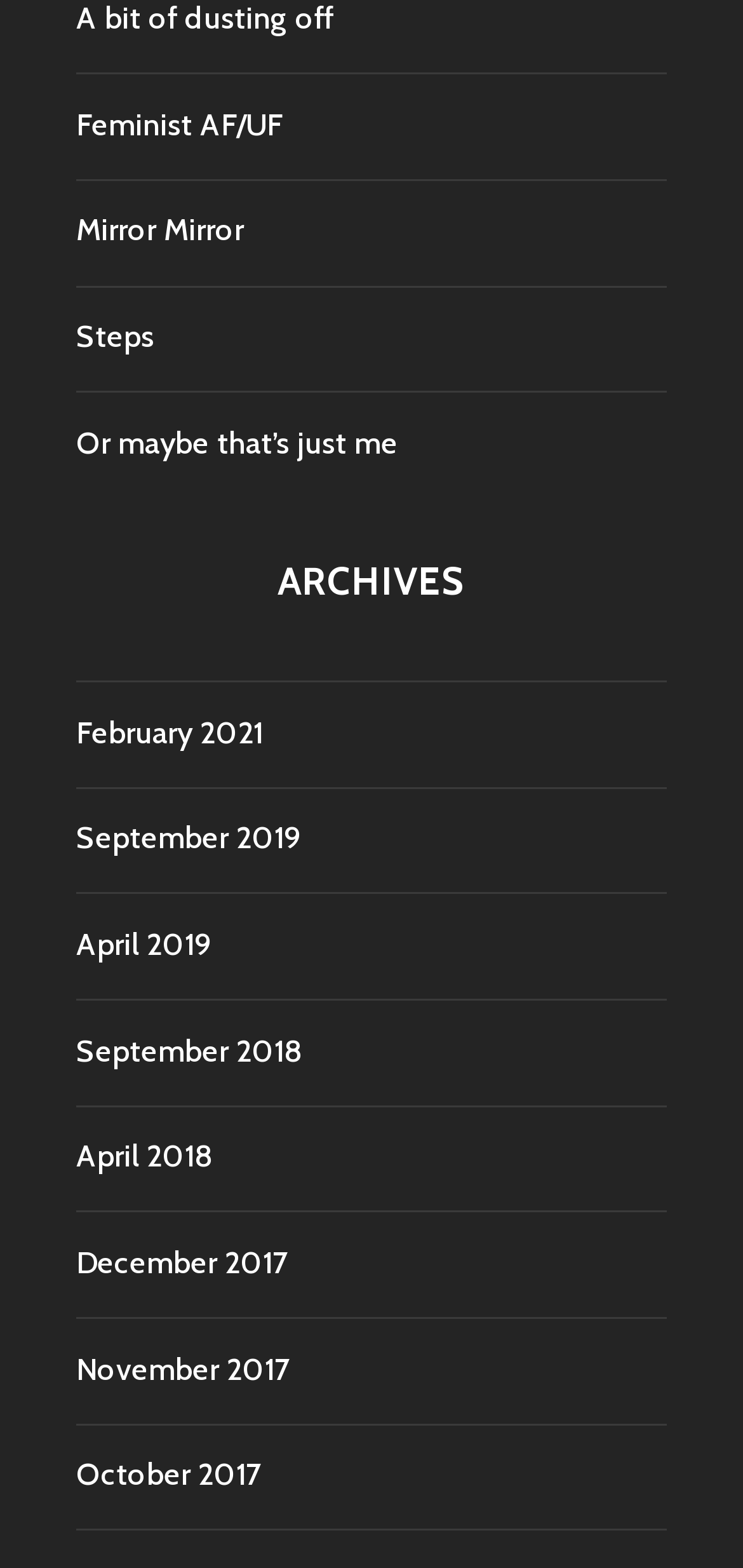Please answer the following question using a single word or phrase: 
What is the first archive month listed?

February 2021